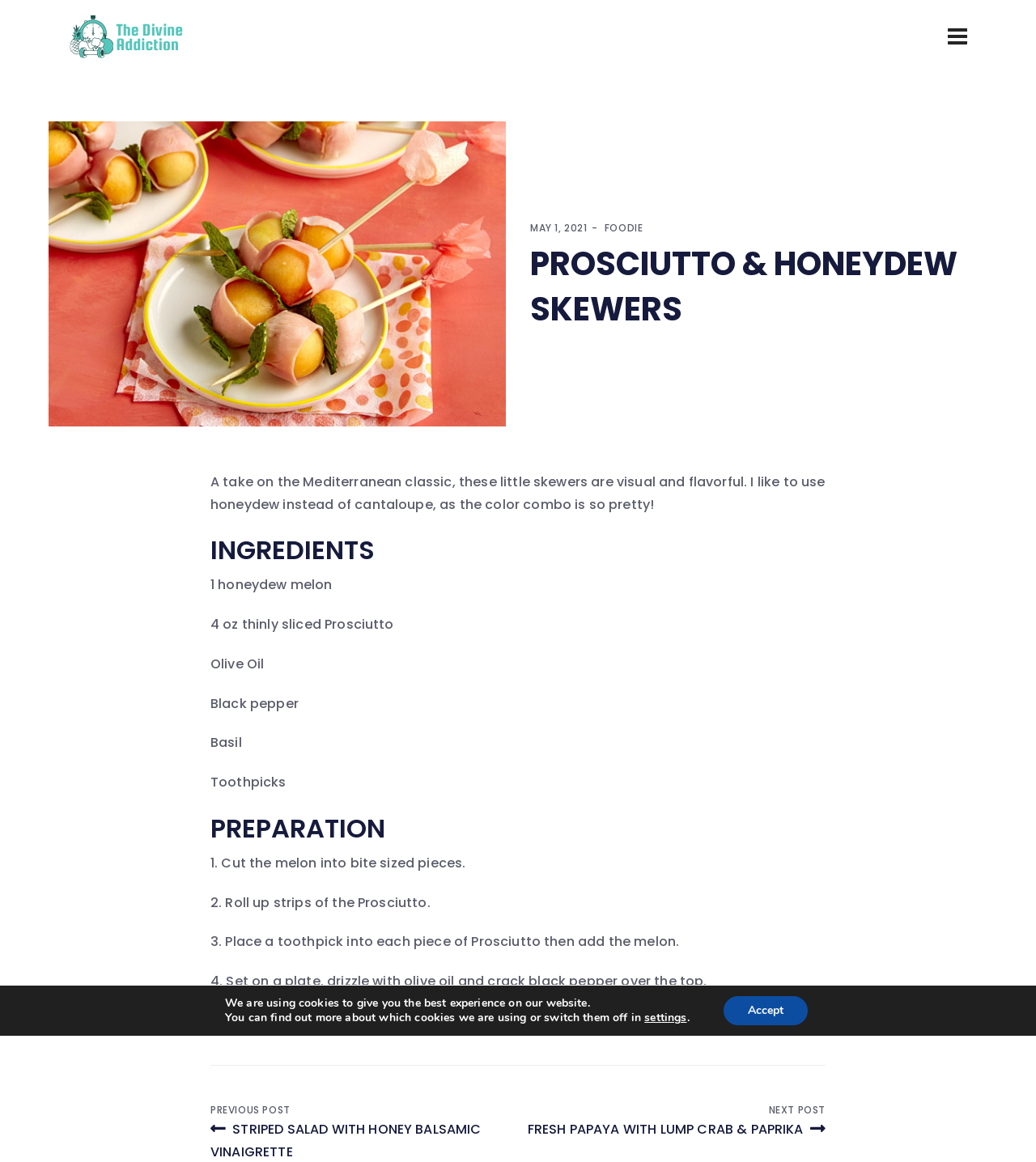Please identify the bounding box coordinates of the element's region that needs to be clicked to fulfill the following instruction: "Read the article about Prosciutto & Honeydew Skewers". The bounding box coordinates should consist of four float numbers between 0 and 1, i.e., [left, top, right, bottom].

[0.512, 0.207, 0.953, 0.285]